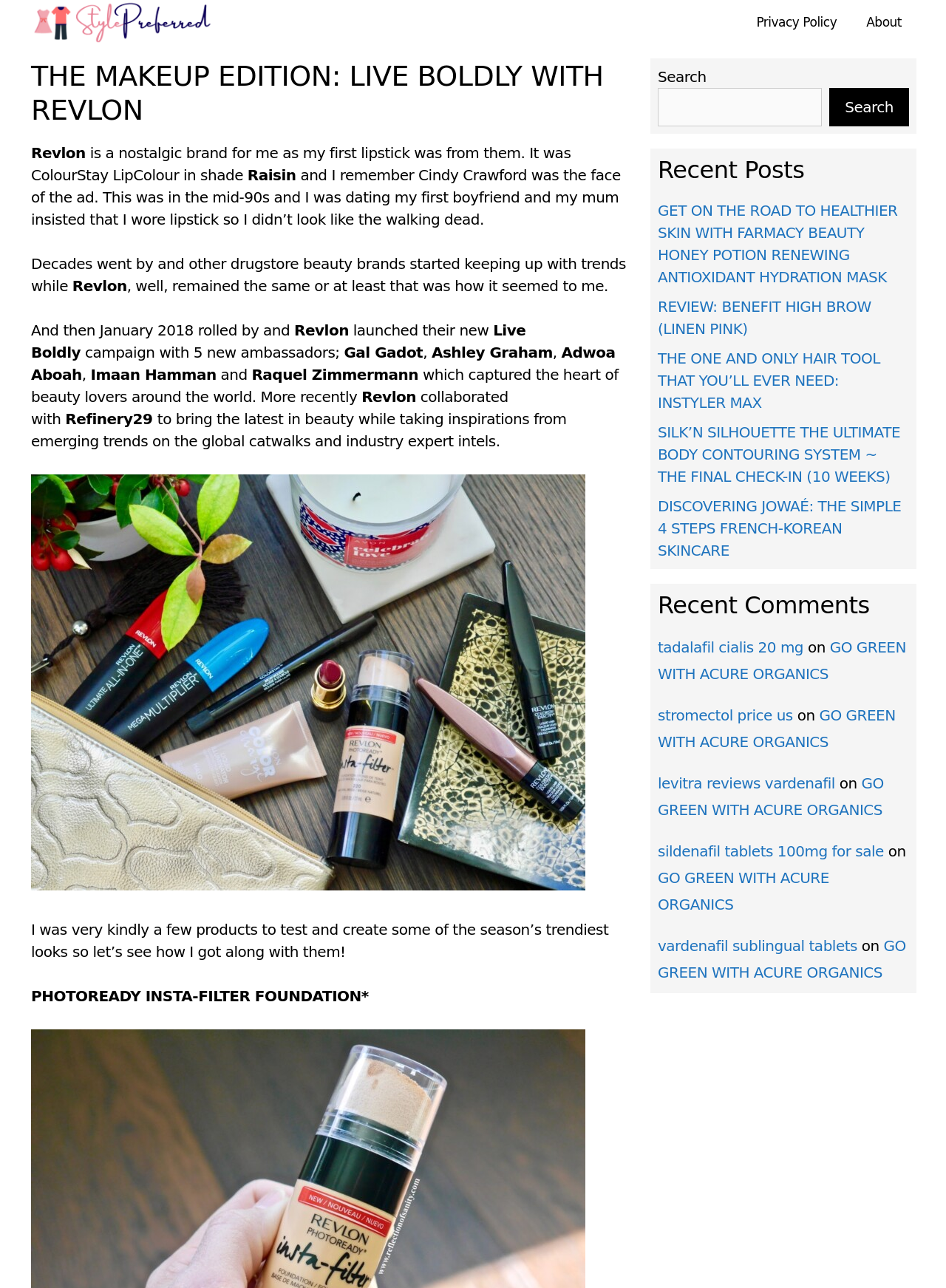Please find the bounding box coordinates of the element that you should click to achieve the following instruction: "View recent comments". The coordinates should be presented as four float numbers between 0 and 1: [left, top, right, bottom].

[0.695, 0.492, 0.961, 0.534]